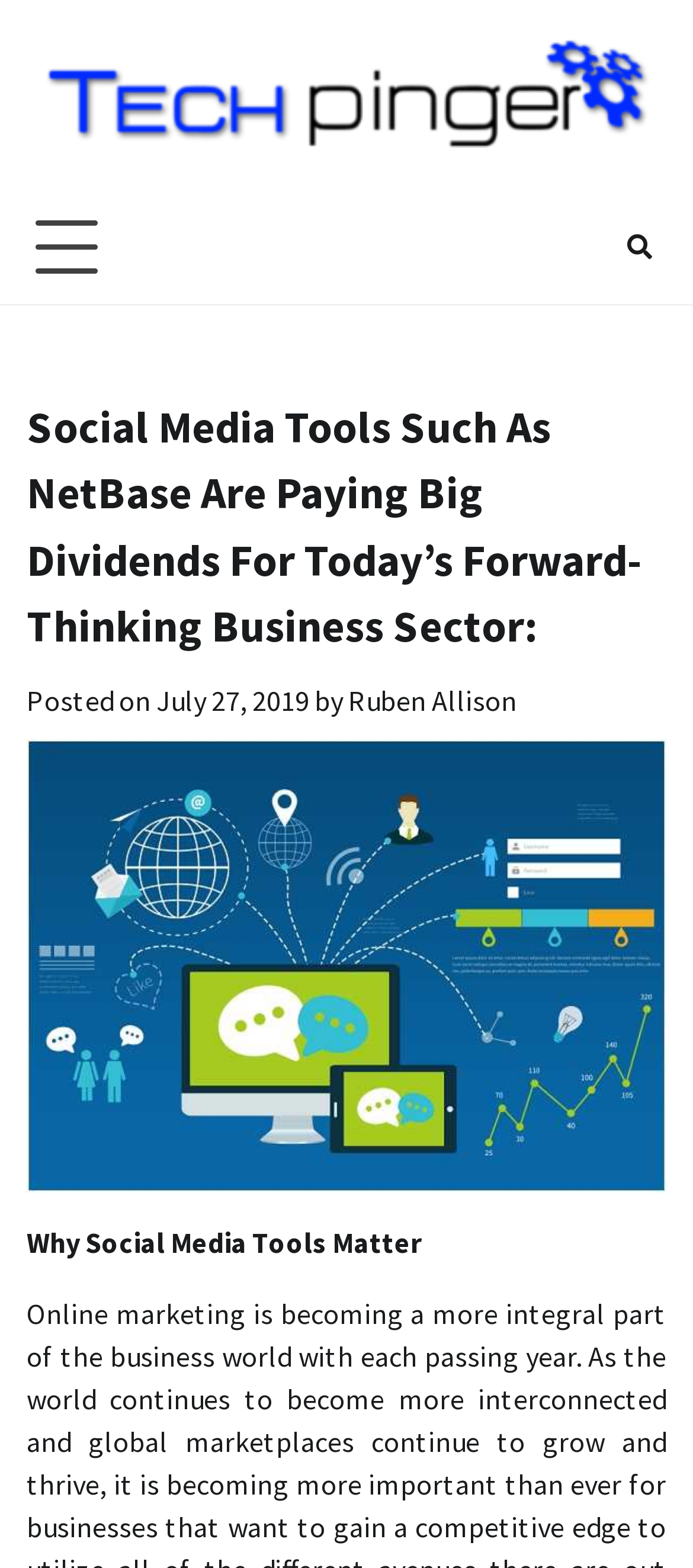Is the primary menu expanded?
Carefully analyze the image and provide a thorough answer to the question.

I determined that the primary menu is not expanded by looking at the button element with the attribute 'expanded: False' which controls the primary menu.